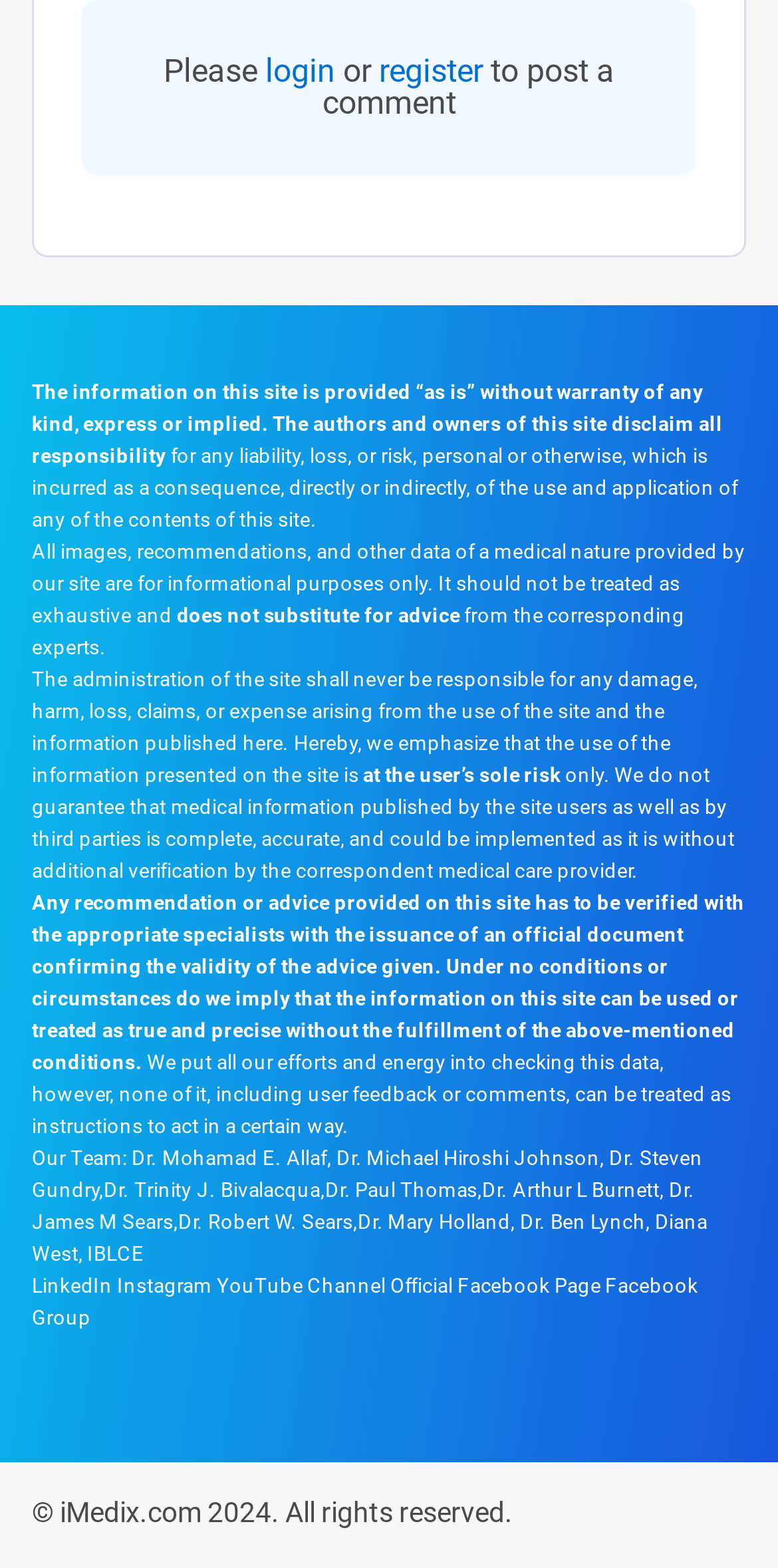Determine the bounding box coordinates in the format (top-left x, top-left y, bottom-right x, bottom-right y). Ensure all values are floating point numbers between 0 and 1. Identify the bounding box of the UI element described by: LinkedIn

[0.041, 0.812, 0.145, 0.826]